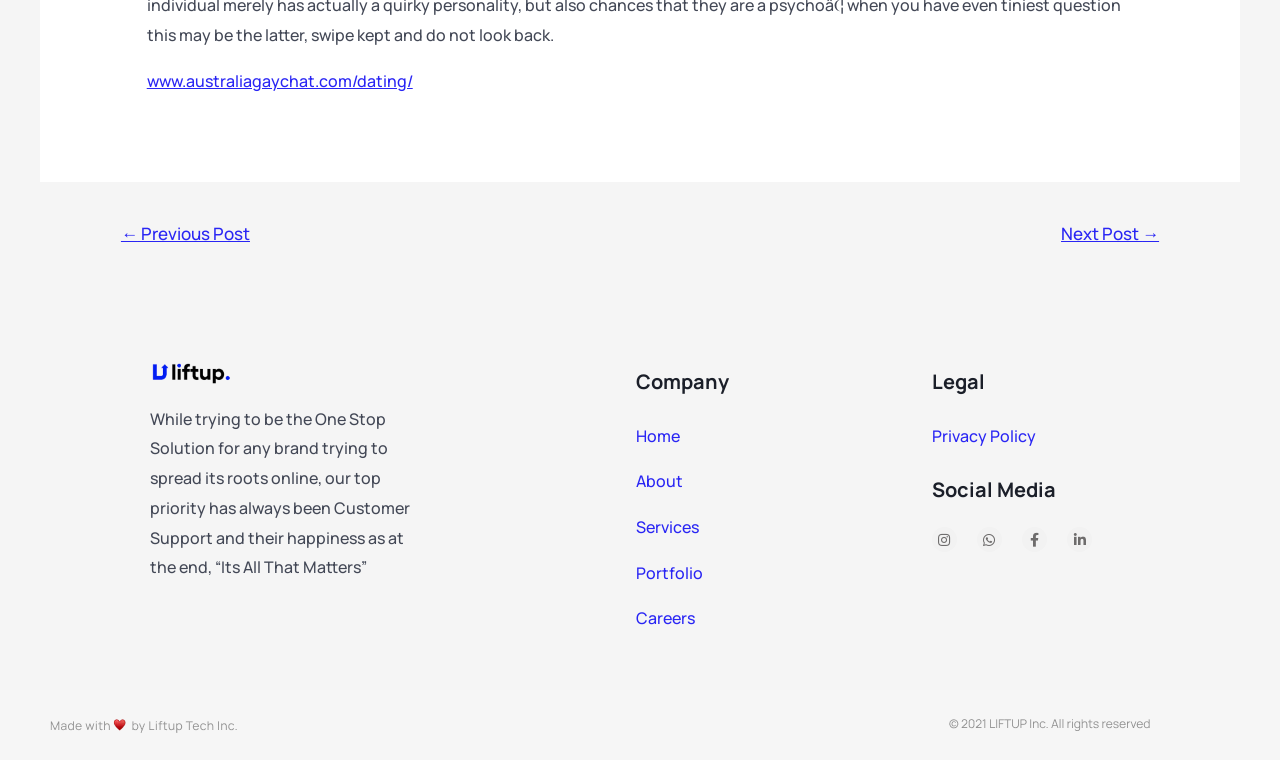Examine the screenshot and answer the question in as much detail as possible: What is the purpose of the link 'www.australiagaychat.com/dating/'?

The link 'www.australiagaychat.com/dating/' is likely related to dating services or websites, as it contains the word 'dating' in its URL.